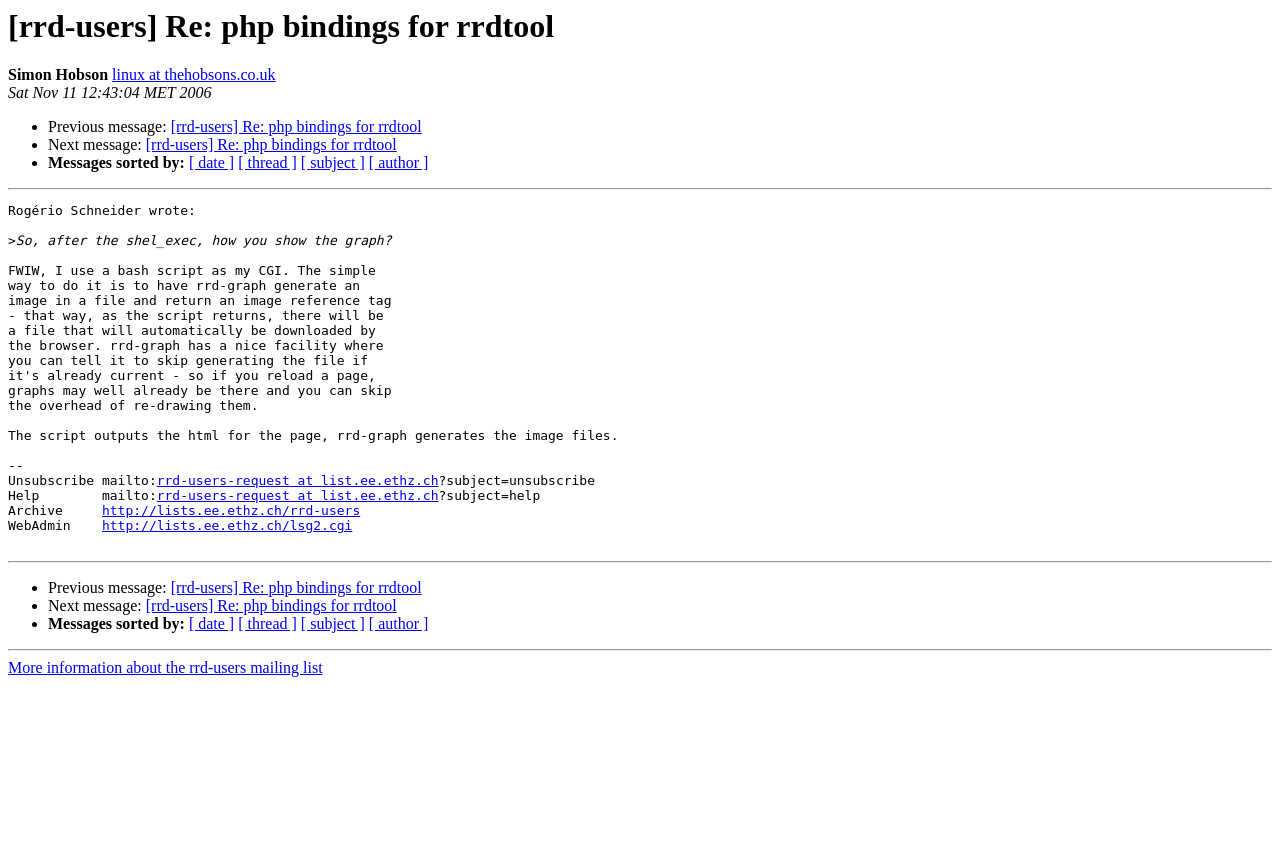Please identify the bounding box coordinates of the element's region that I should click in order to complete the following instruction: "Visit the mailing list archive". The bounding box coordinates consist of four float numbers between 0 and 1, i.e., [left, top, right, bottom].

[0.08, 0.581, 0.281, 0.599]